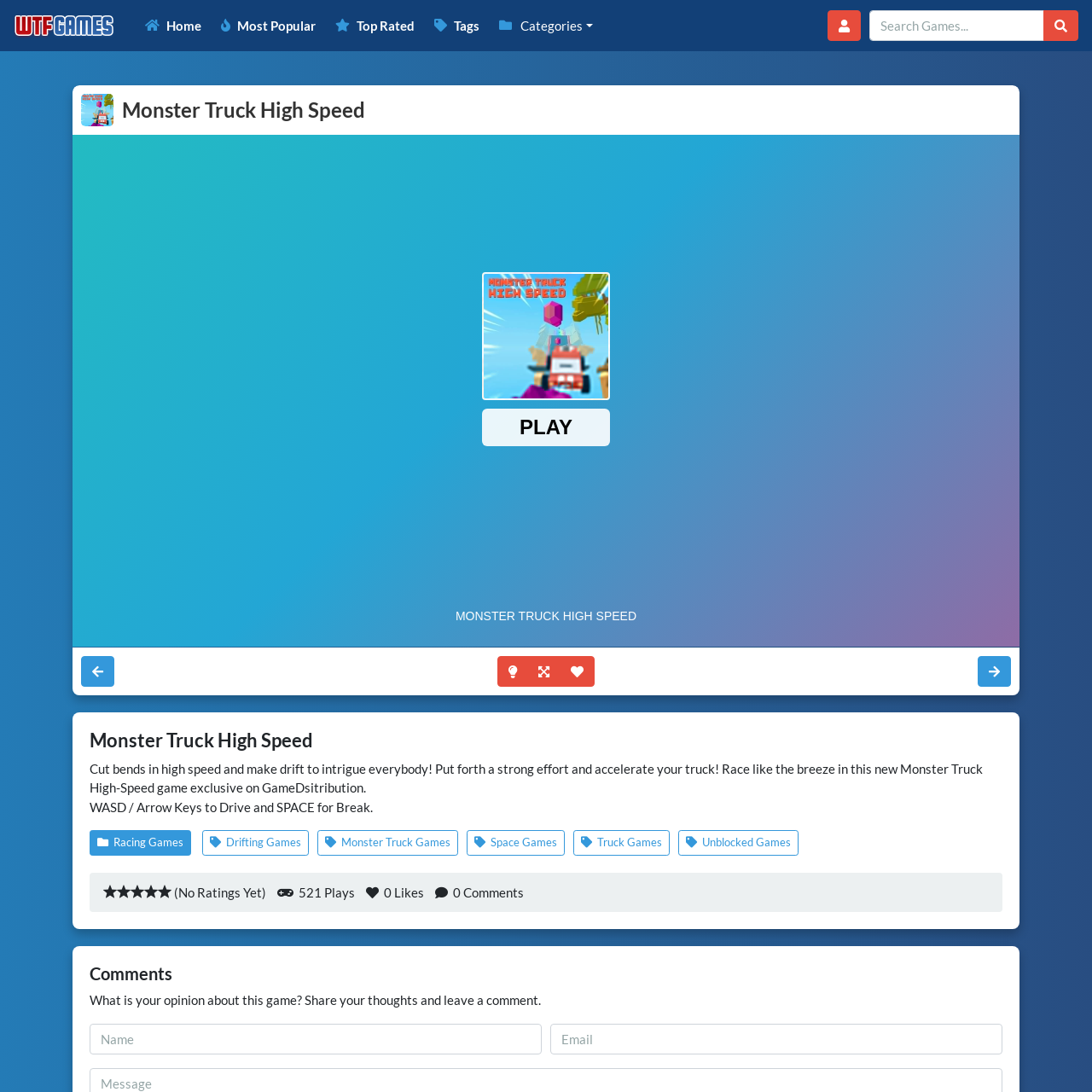Determine the bounding box coordinates of the clickable region to follow the instruction: "Click on Categories button".

[0.469, 0.009, 0.549, 0.039]